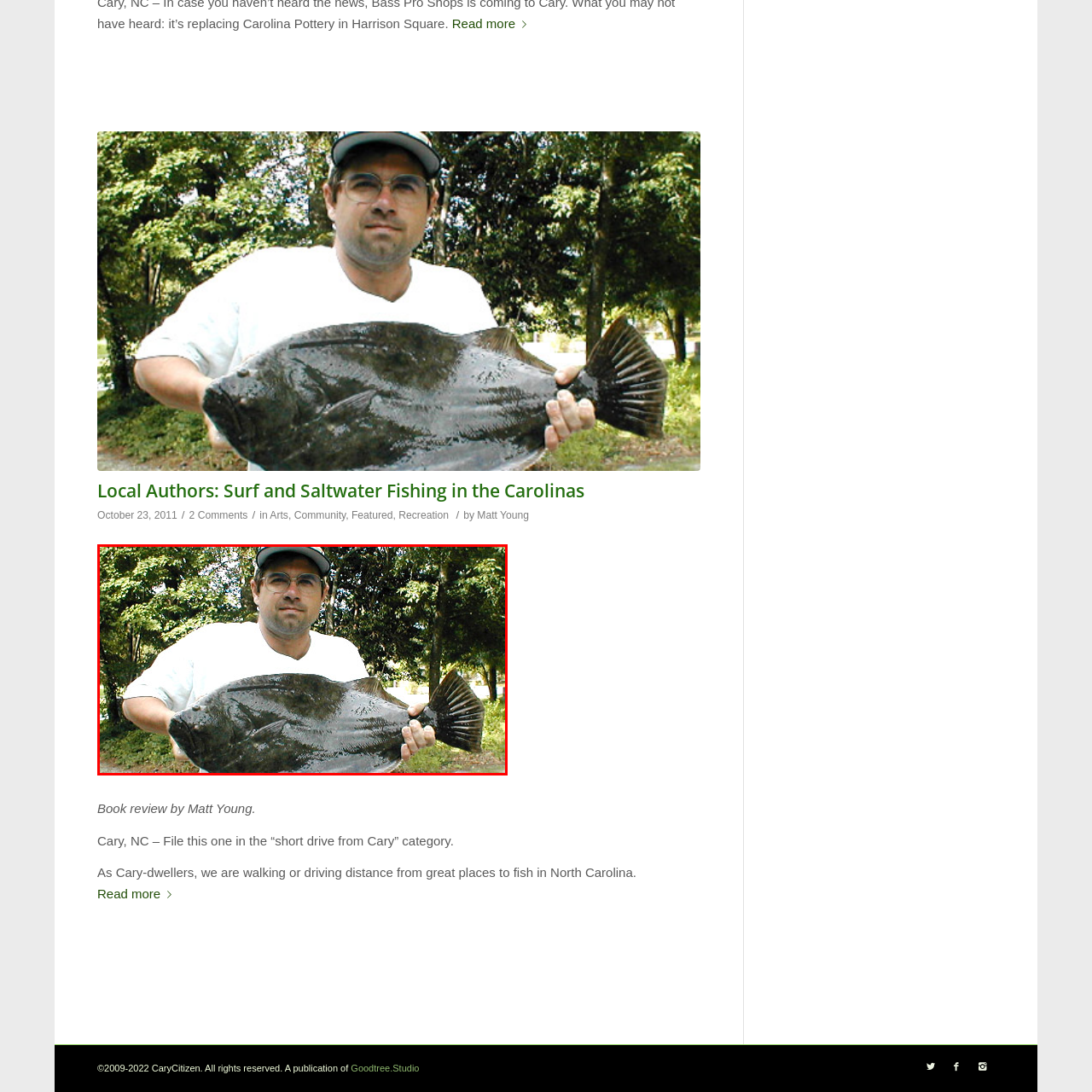Examine the content inside the red boundary in the image and give a detailed response to the following query: What type of fishing is being showcased in the image?

The caption describes the scene as capturing the thrill of sport fishing, which implies that the image is showcasing a recreational and competitive form of fishing, rather than commercial or subsistence fishing.